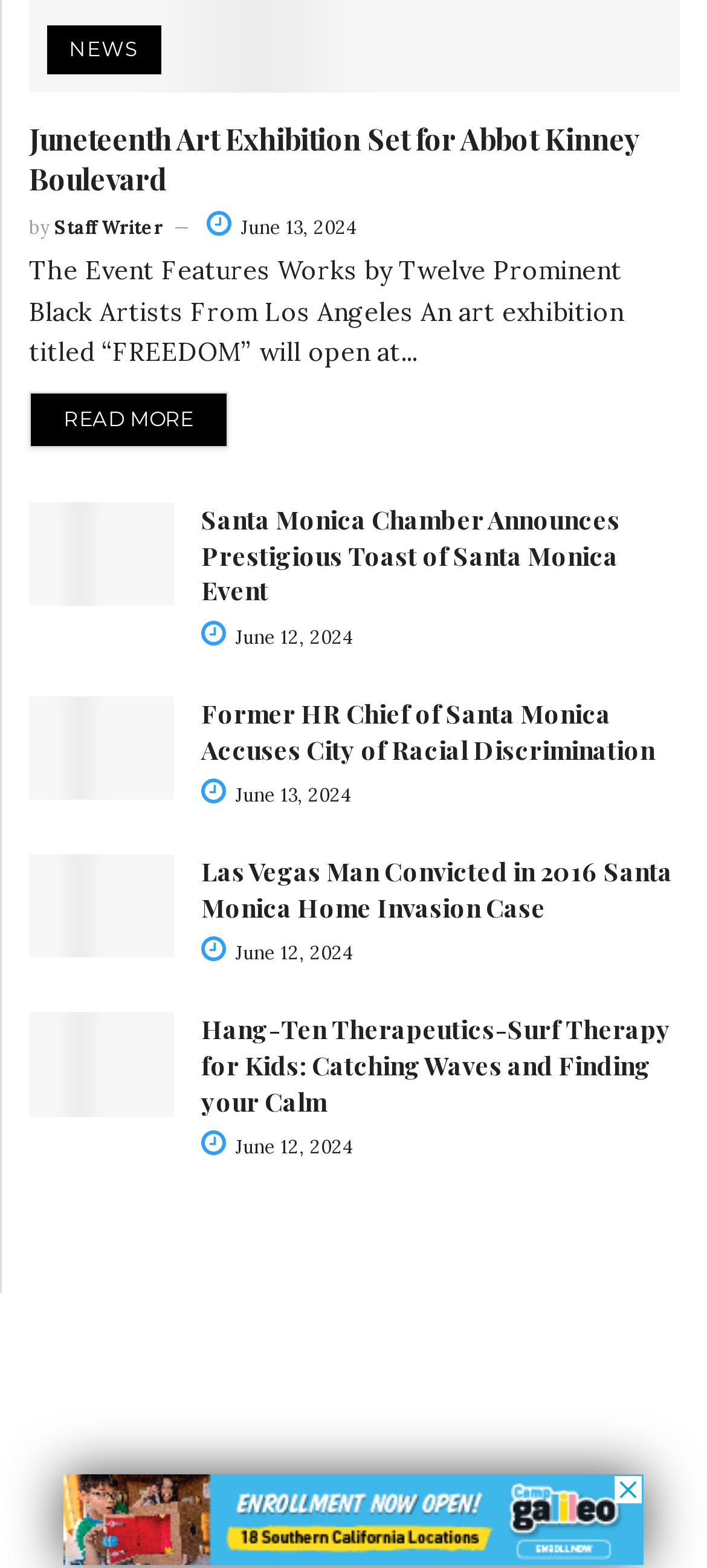Determine the bounding box coordinates of the clickable region to follow the instruction: "View Santa Monica Chamber Announces Prestigious Toast of Santa Monica Event".

[0.041, 0.321, 0.246, 0.387]